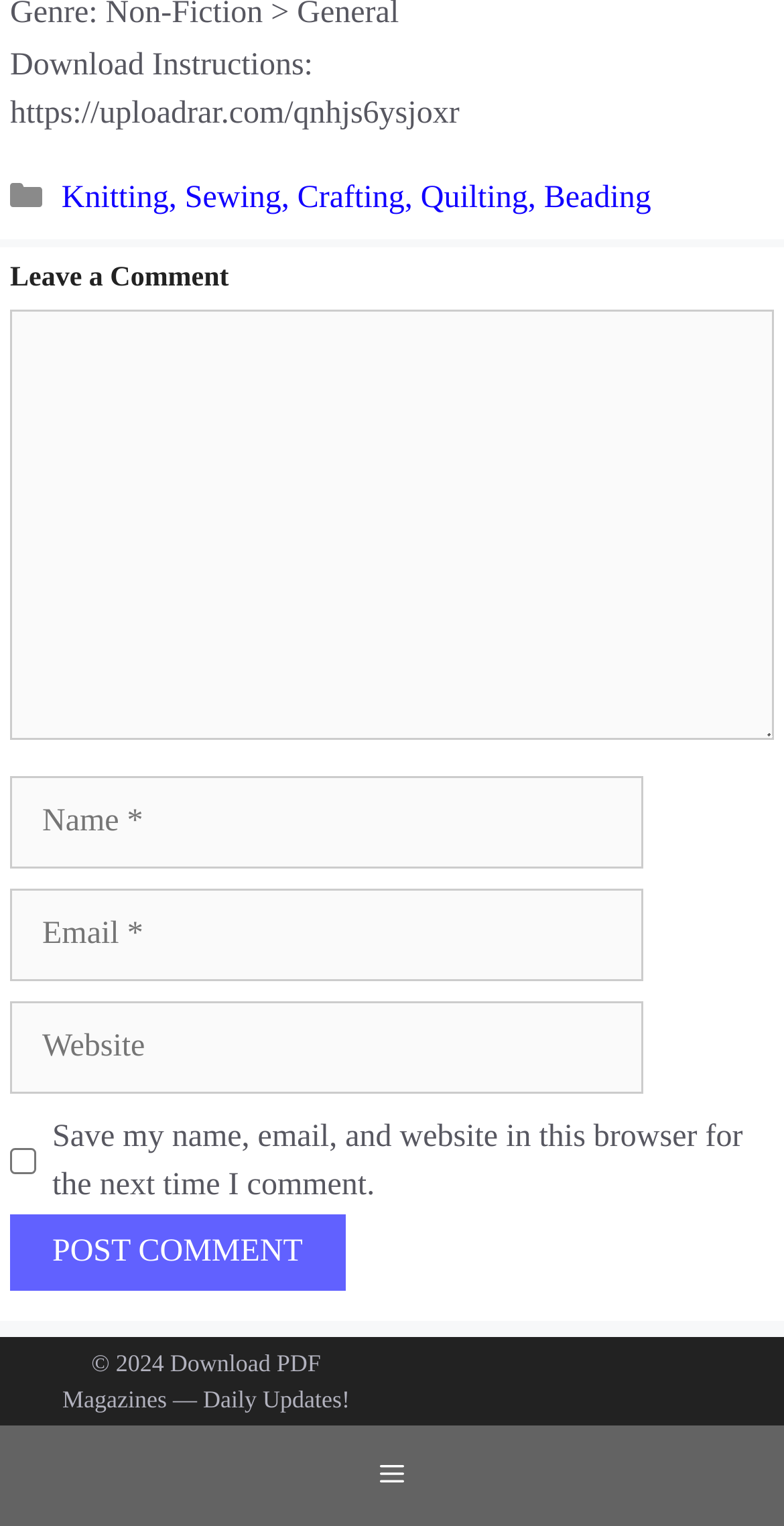Determine the bounding box coordinates of the clickable element necessary to fulfill the instruction: "leave a comment". Provide the coordinates as four float numbers within the 0 to 1 range, i.e., [left, top, right, bottom].

[0.013, 0.168, 0.987, 0.196]